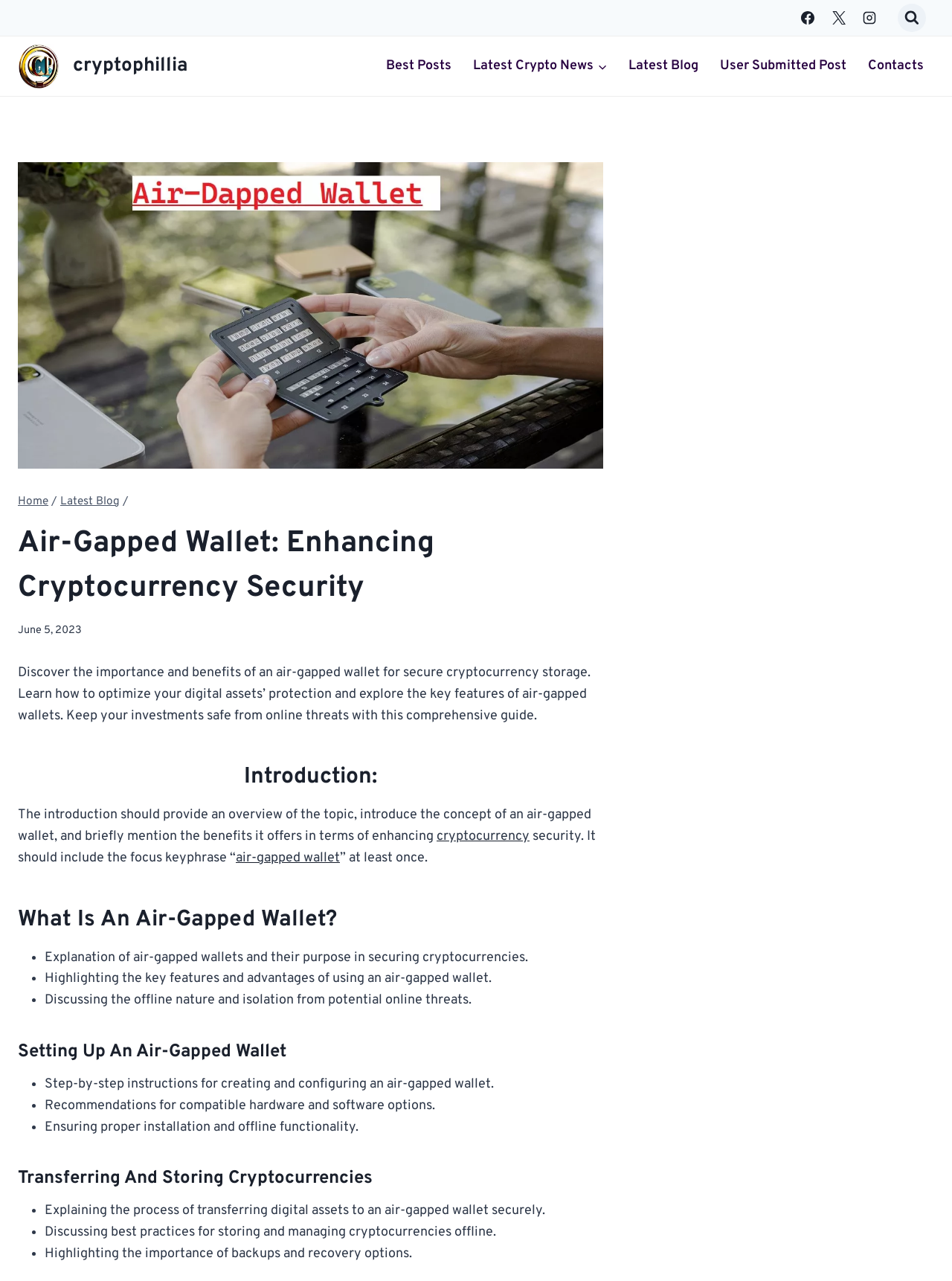What is the recommended approach for storing cryptocurrencies?
Provide a short answer using one word or a brief phrase based on the image.

Offline storage